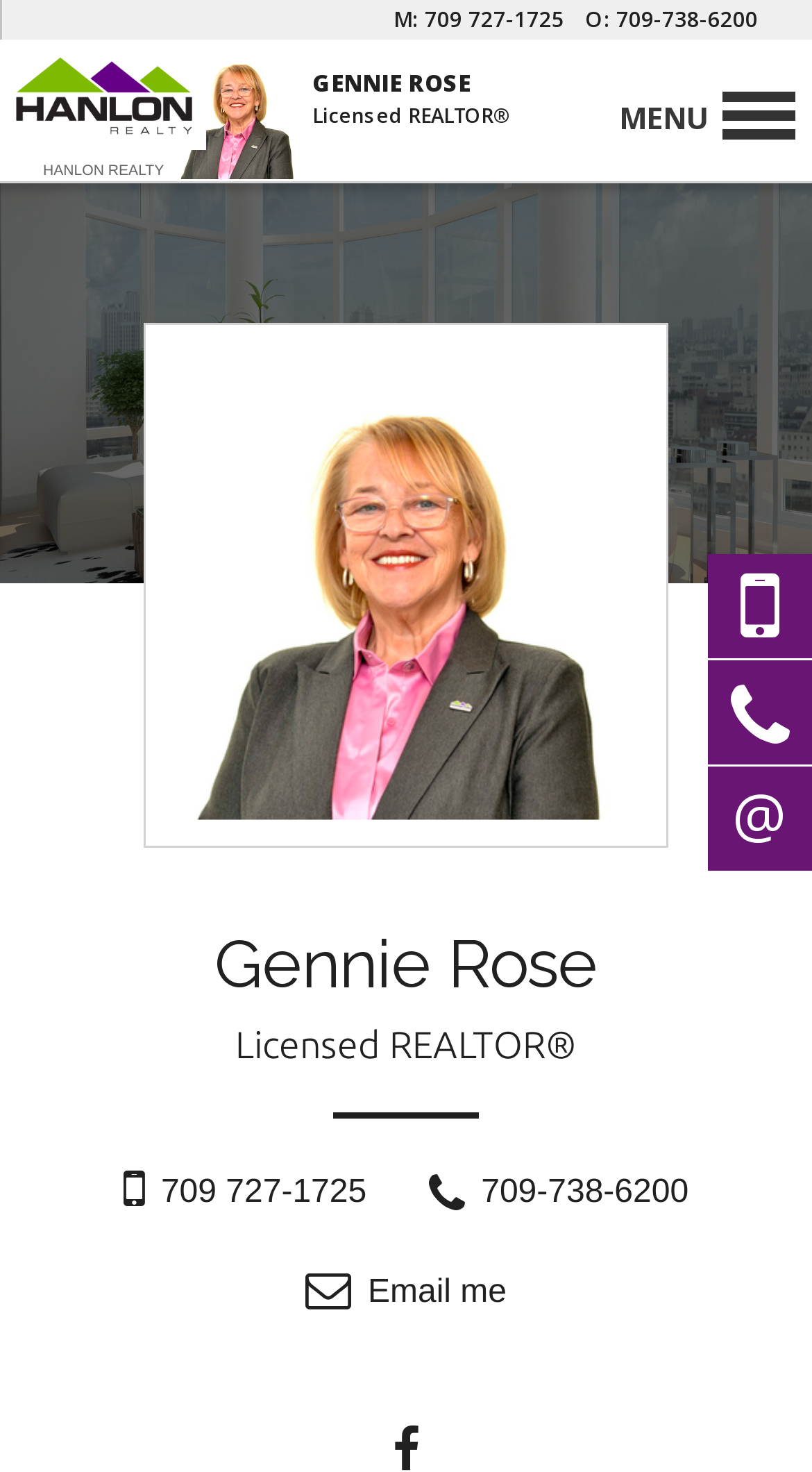What is the name of the realty company?
Use the screenshot to answer the question with a single word or phrase.

Hanlon Realty